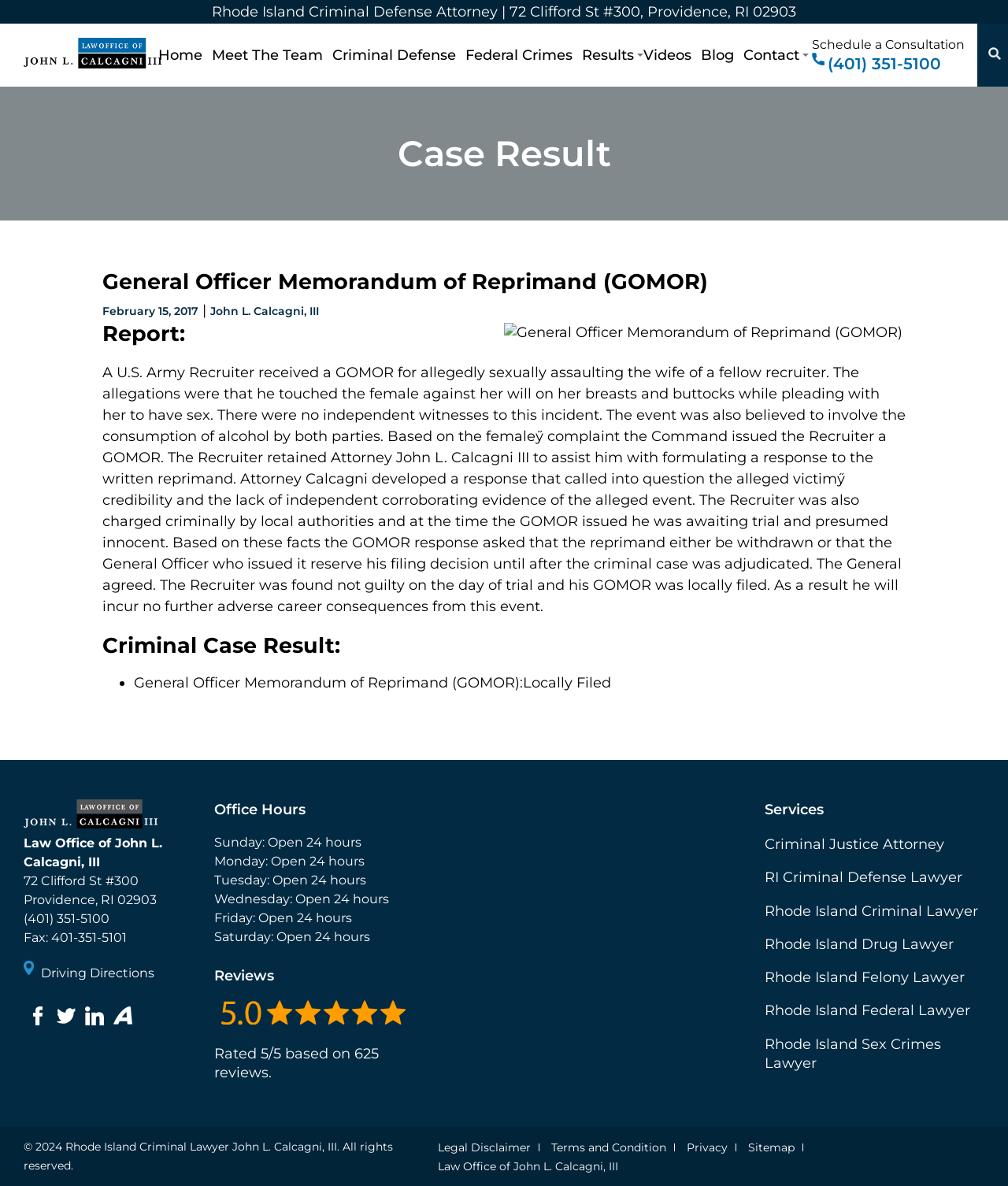Please identify the bounding box coordinates of the element on the webpage that should be clicked to follow this instruction: "Log in to the website". The bounding box coordinates should be given as four float numbers between 0 and 1, formatted as [left, top, right, bottom].

None